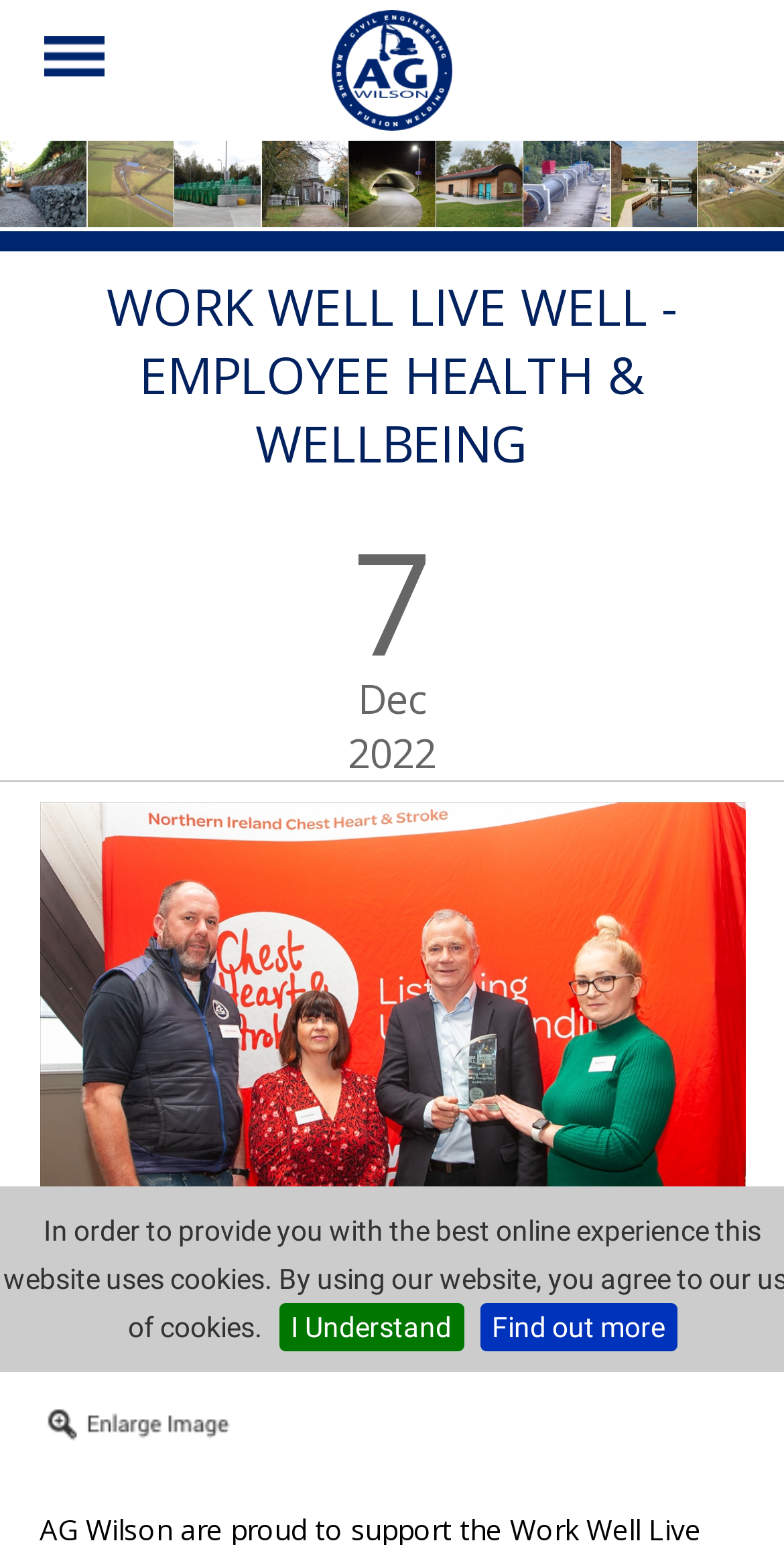Show the bounding box coordinates for the HTML element described as: "parent_node: Search for: aria-label="Search"".

None